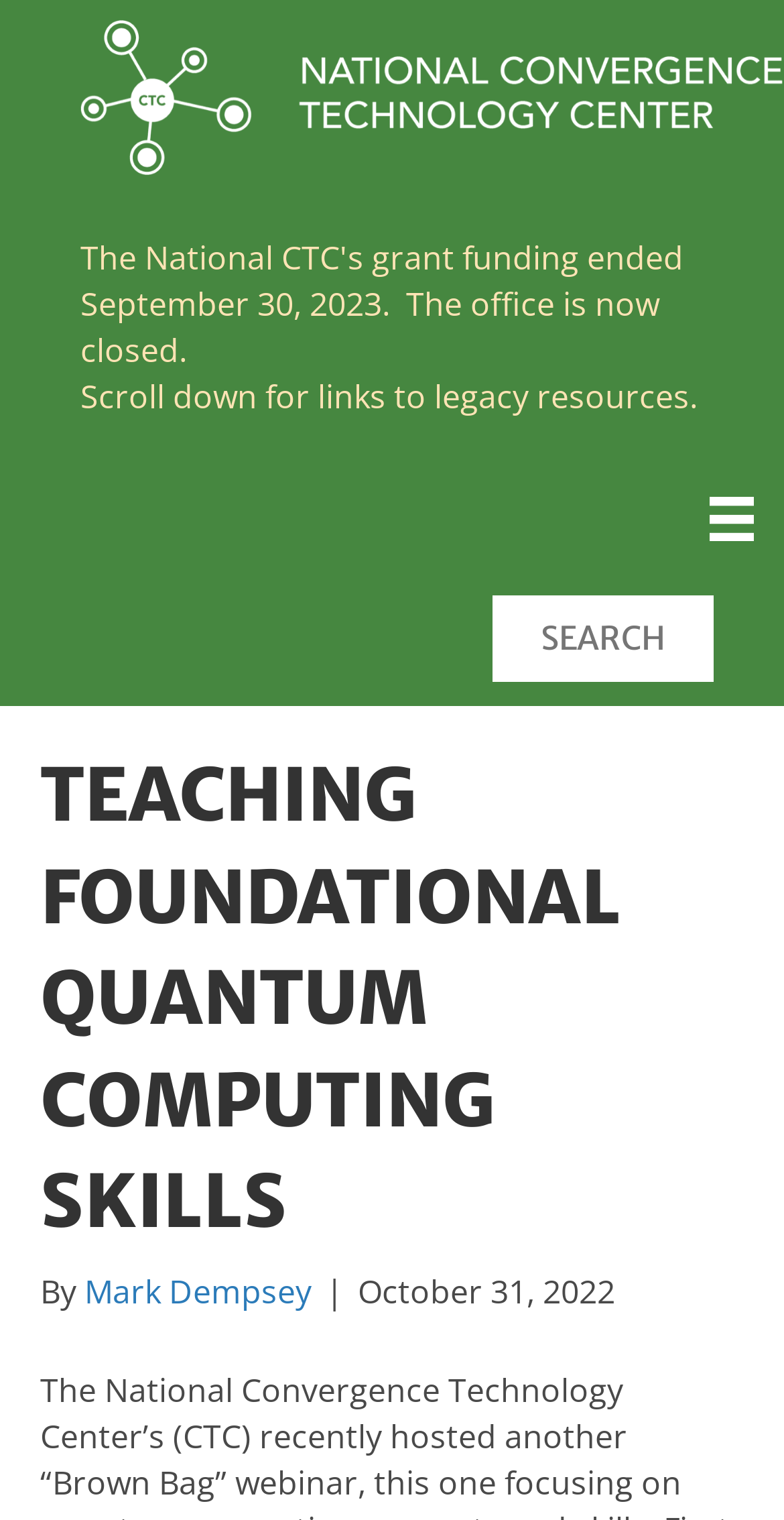What is the date of the article?
Look at the screenshot and respond with one word or a short phrase.

October 31, 2022